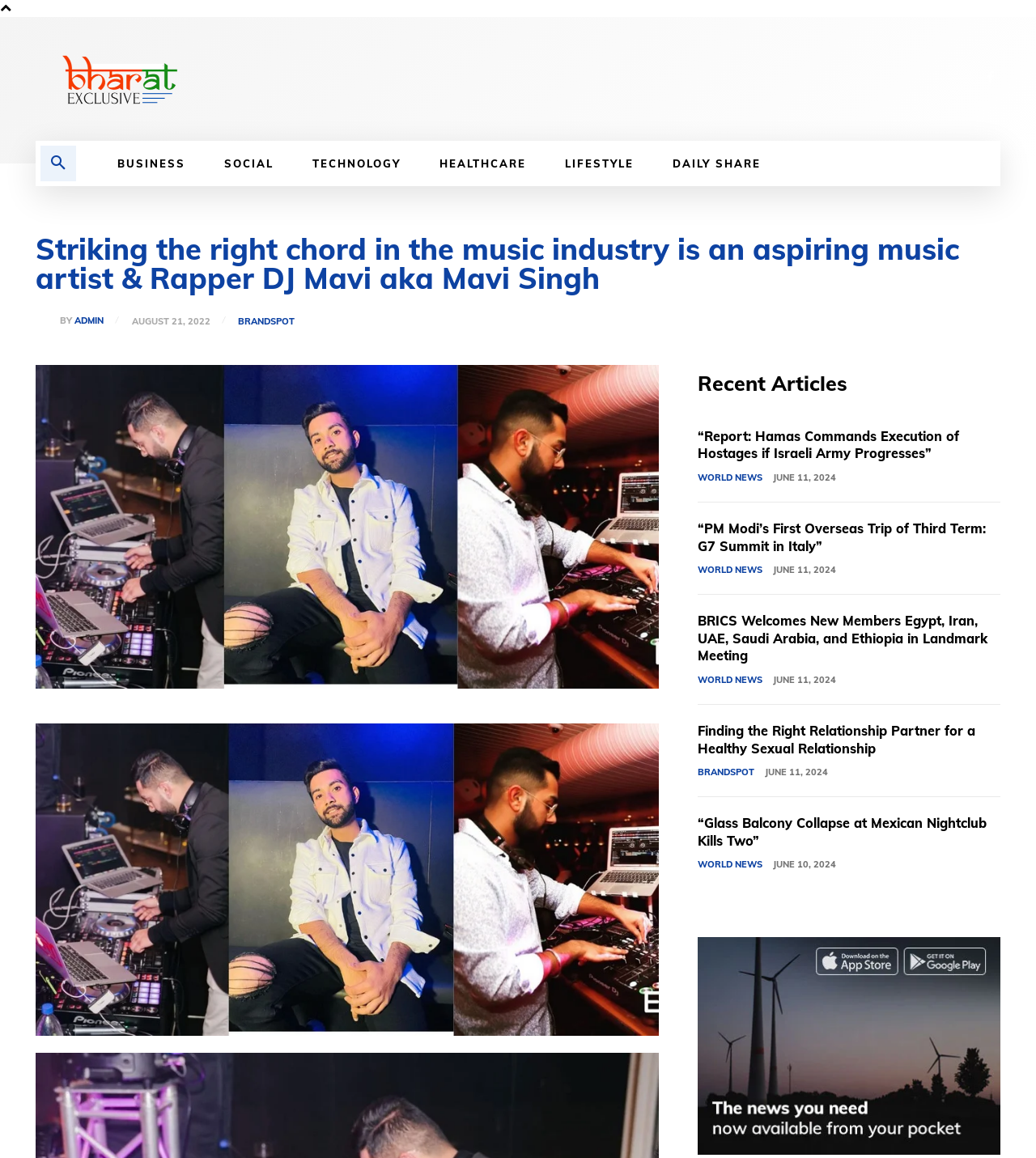Determine the bounding box coordinates of the target area to click to execute the following instruction: "Search for something."

[0.039, 0.125, 0.073, 0.156]